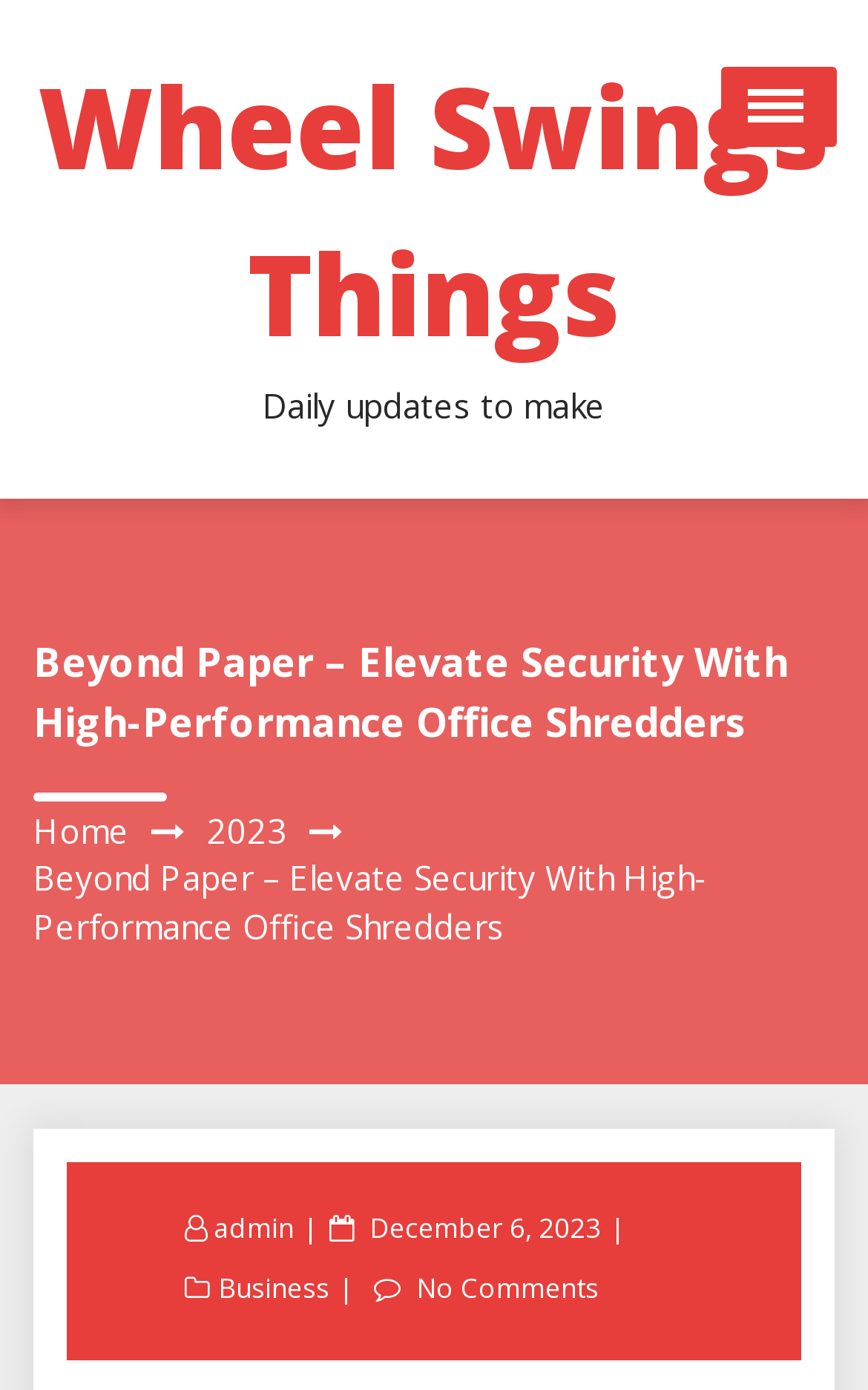Give a short answer using one word or phrase for the question:
What is the date of the latest article?

December 6, 2023